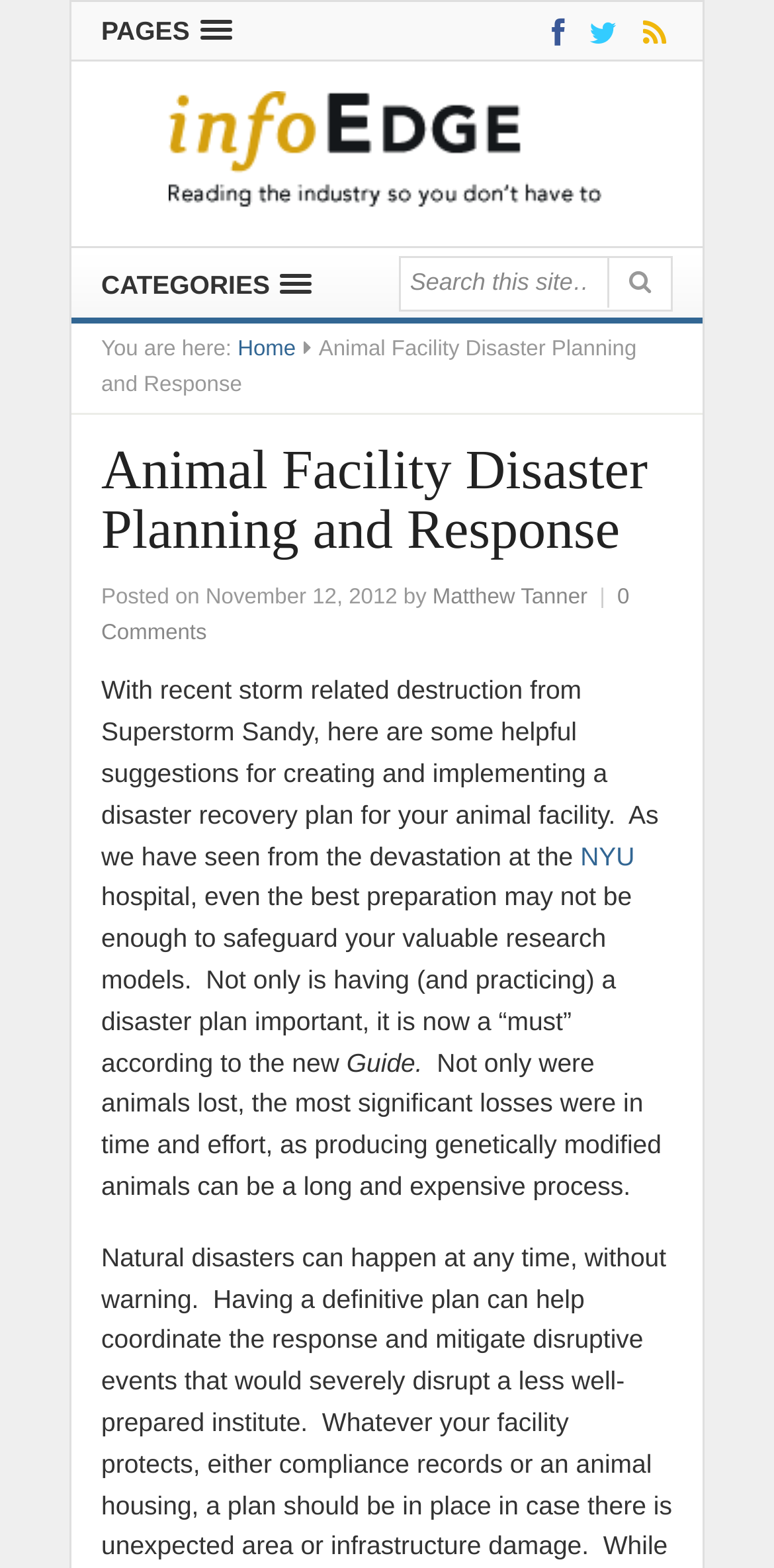What is the purpose of having a disaster plan?
Using the image provided, answer with just one word or phrase.

To safeguard research models